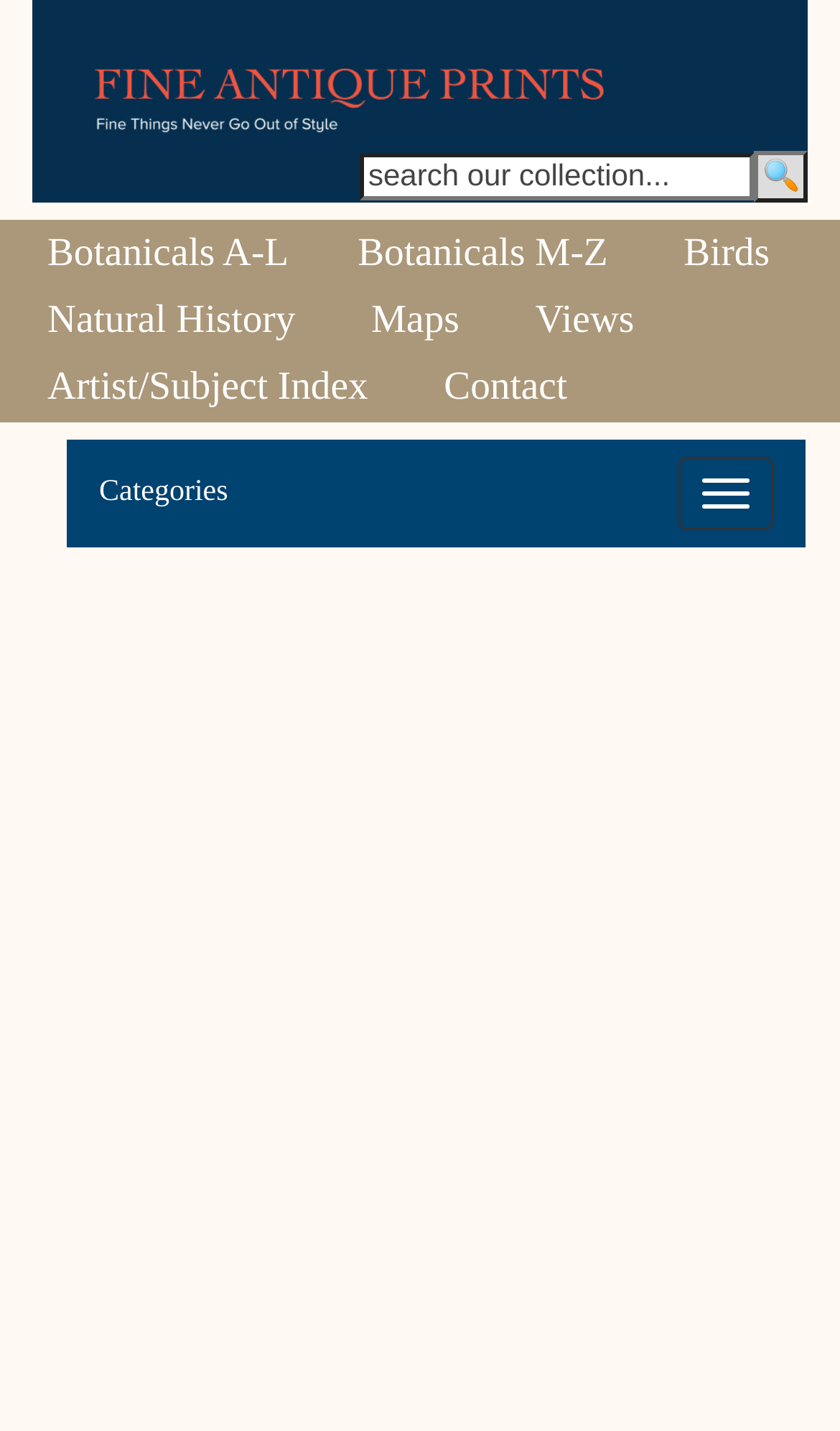Refer to the image and answer the question with as much detail as possible: What is the last link in the category list?

The category list is located below the search function, and the last link in the list is 'Artist/Subject Index', which is the 7th category.